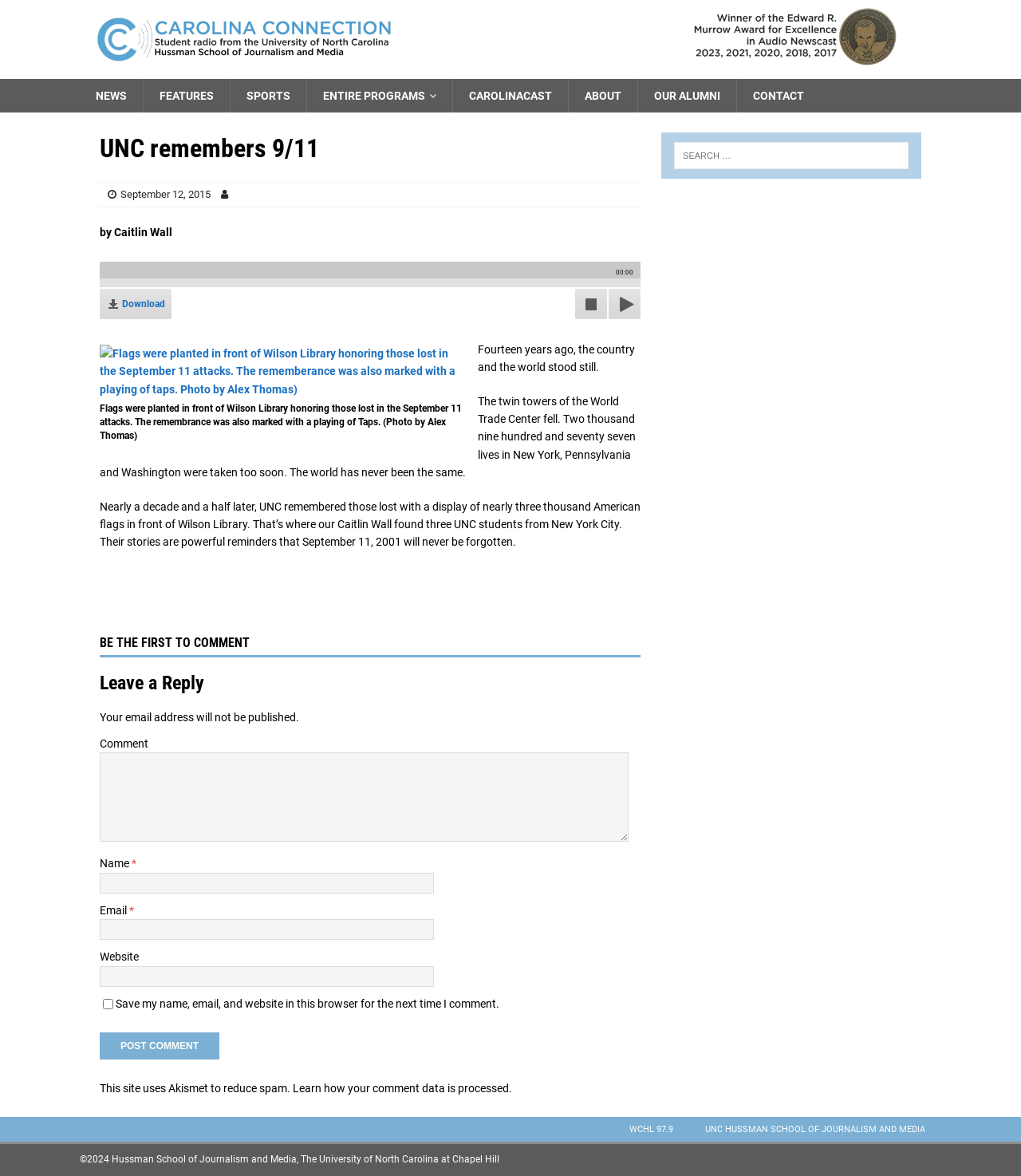Please provide a comprehensive answer to the question below using the information from the image: How many American flags were displayed in front of Wilson Library?

The answer can be found in the article text, which states 'UNC remembered those lost with a display of nearly three thousand American flags in front of Wilson Library.'